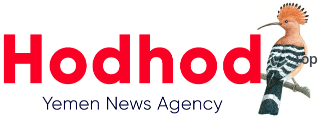What is the dominant color of the 'Hodhod' text?
Please look at the screenshot and answer in one word or a short phrase.

Red